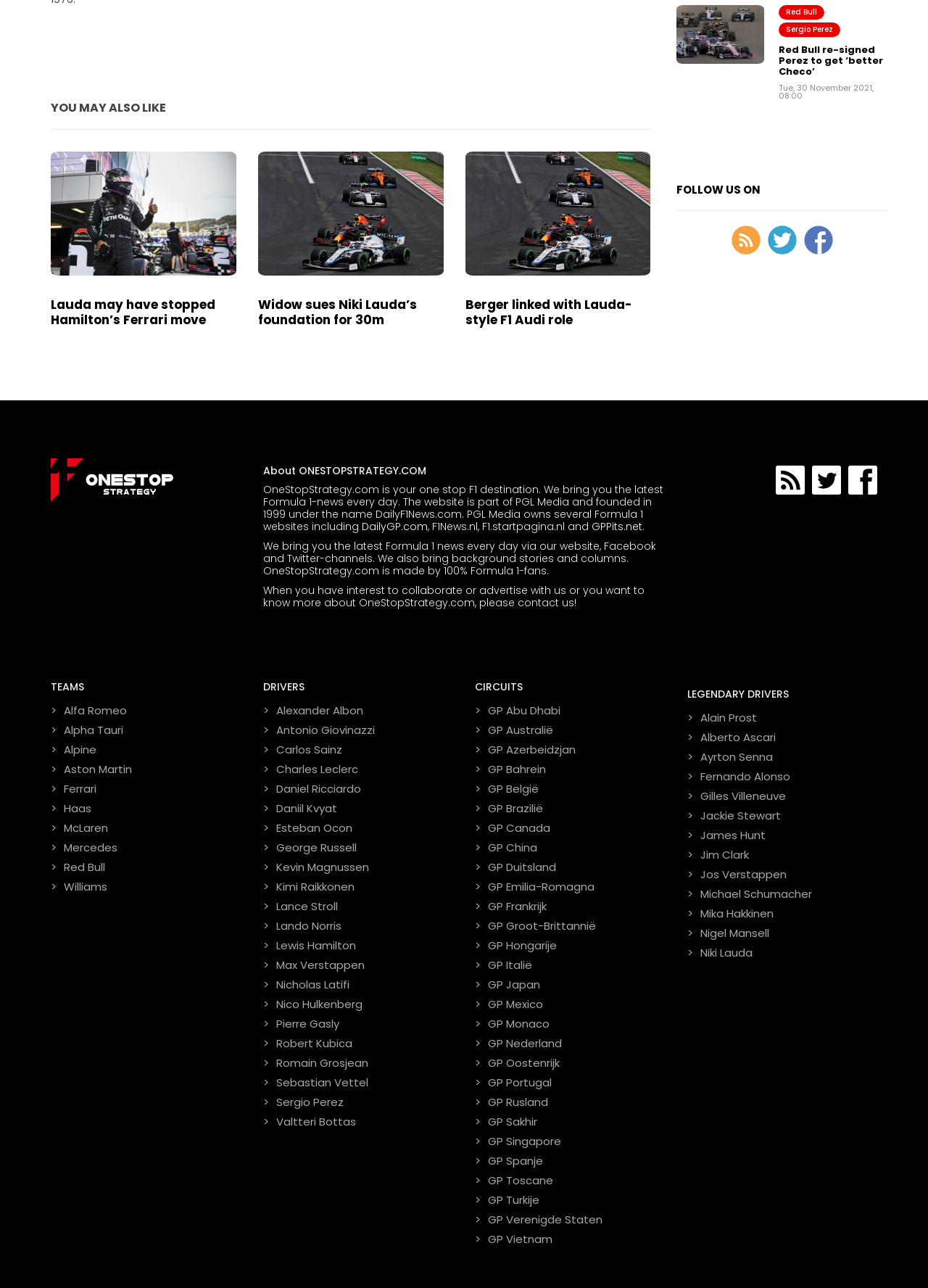Determine the bounding box of the UI element mentioned here: "Williams". The coordinates must be in the format [left, top, right, bottom] with values ranging from 0 to 1.

[0.065, 0.679, 0.12, 0.697]